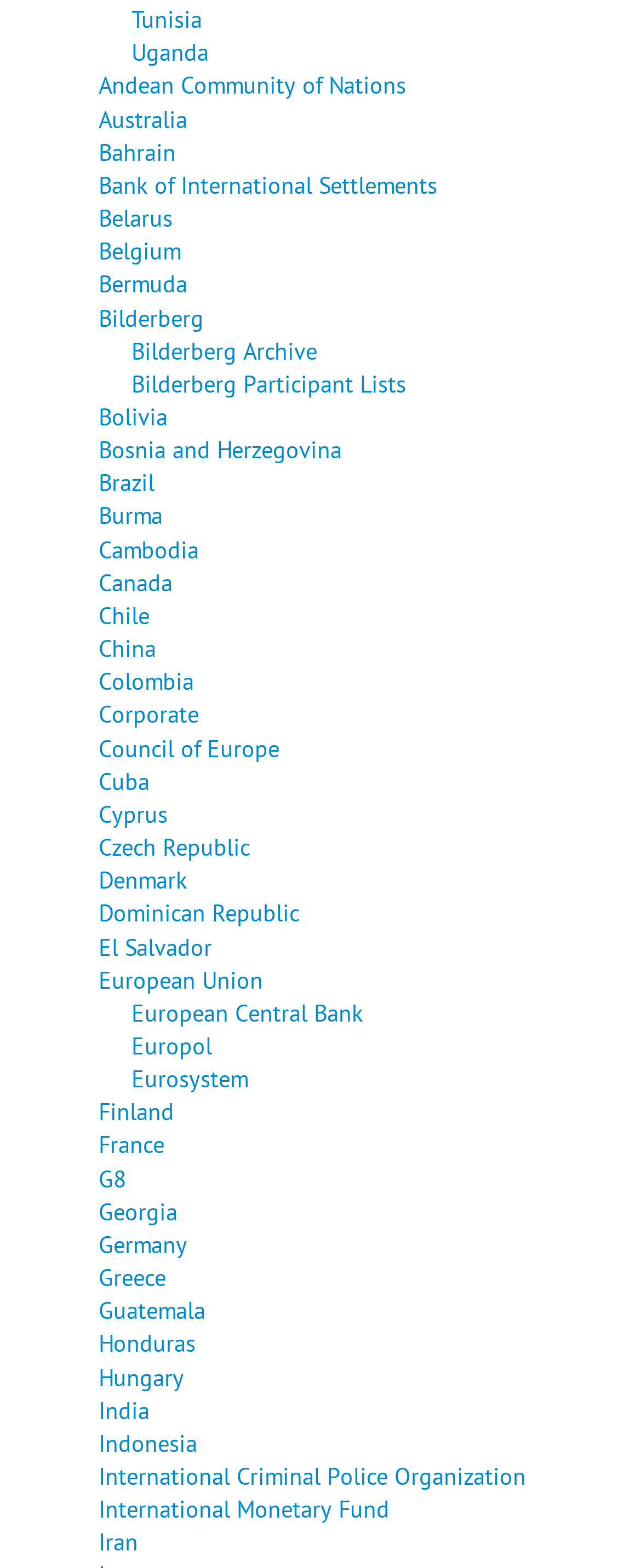Bounding box coordinates are given in the format (top-left x, top-left y, bottom-right x, bottom-right y). All values should be floating point numbers between 0 and 1. Provide the bounding box coordinate for the UI element described as: Council of Europe

[0.154, 0.467, 0.436, 0.487]